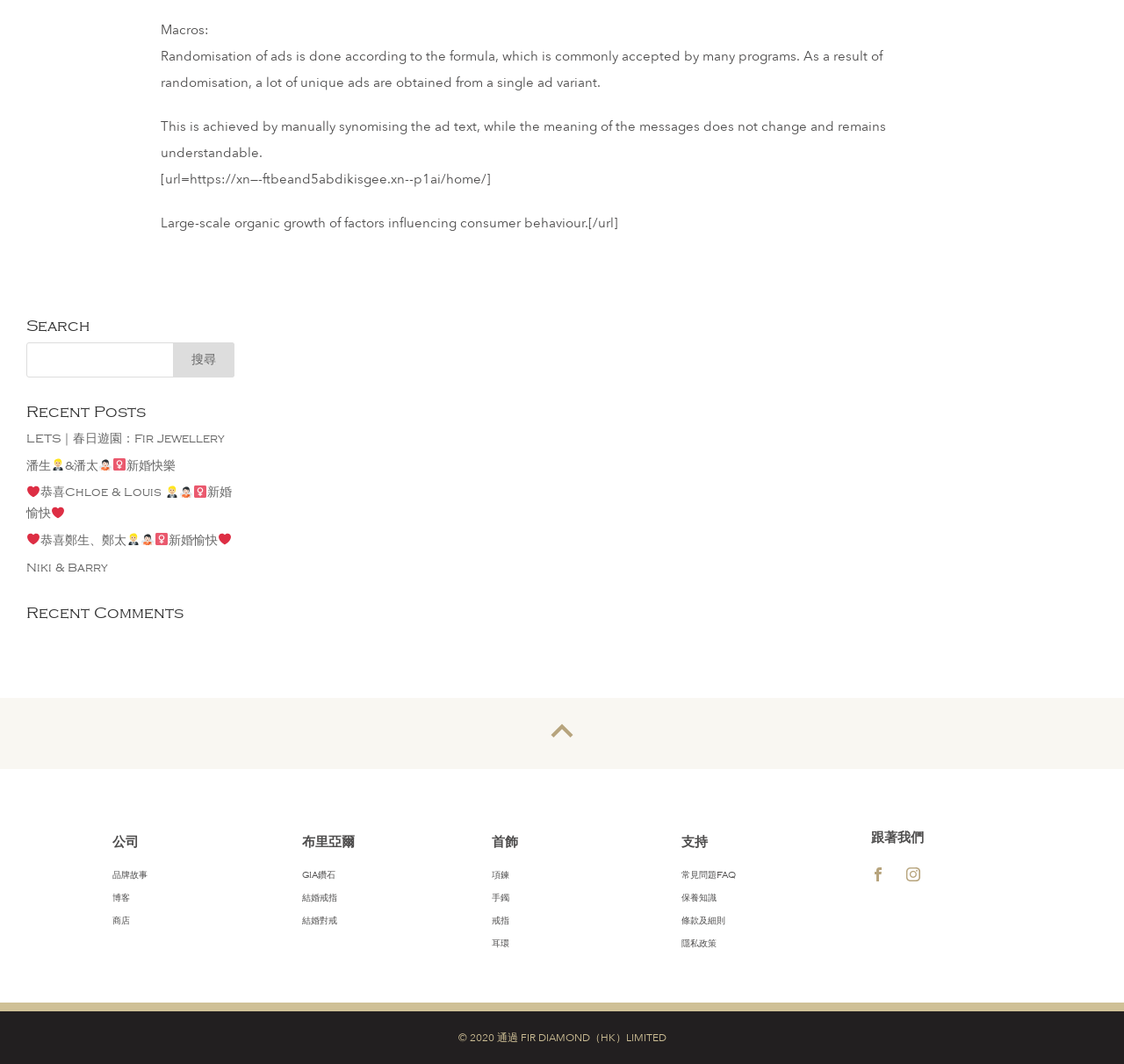Please find the bounding box for the UI component described as follows: "Niki & Barry".

[0.023, 0.527, 0.096, 0.539]